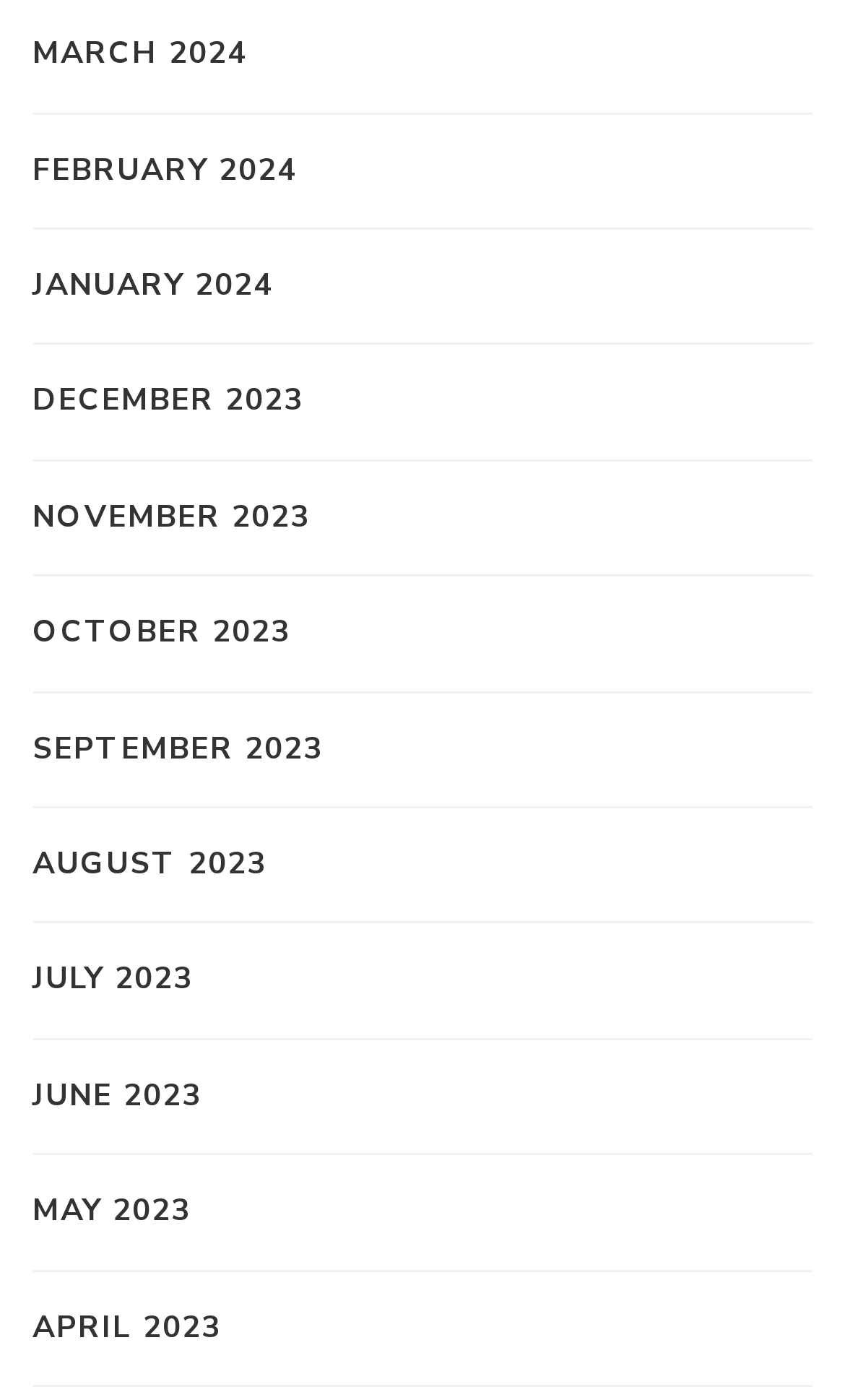Please determine the bounding box coordinates of the section I need to click to accomplish this instruction: "Access November 2023".

[0.038, 0.353, 0.367, 0.387]